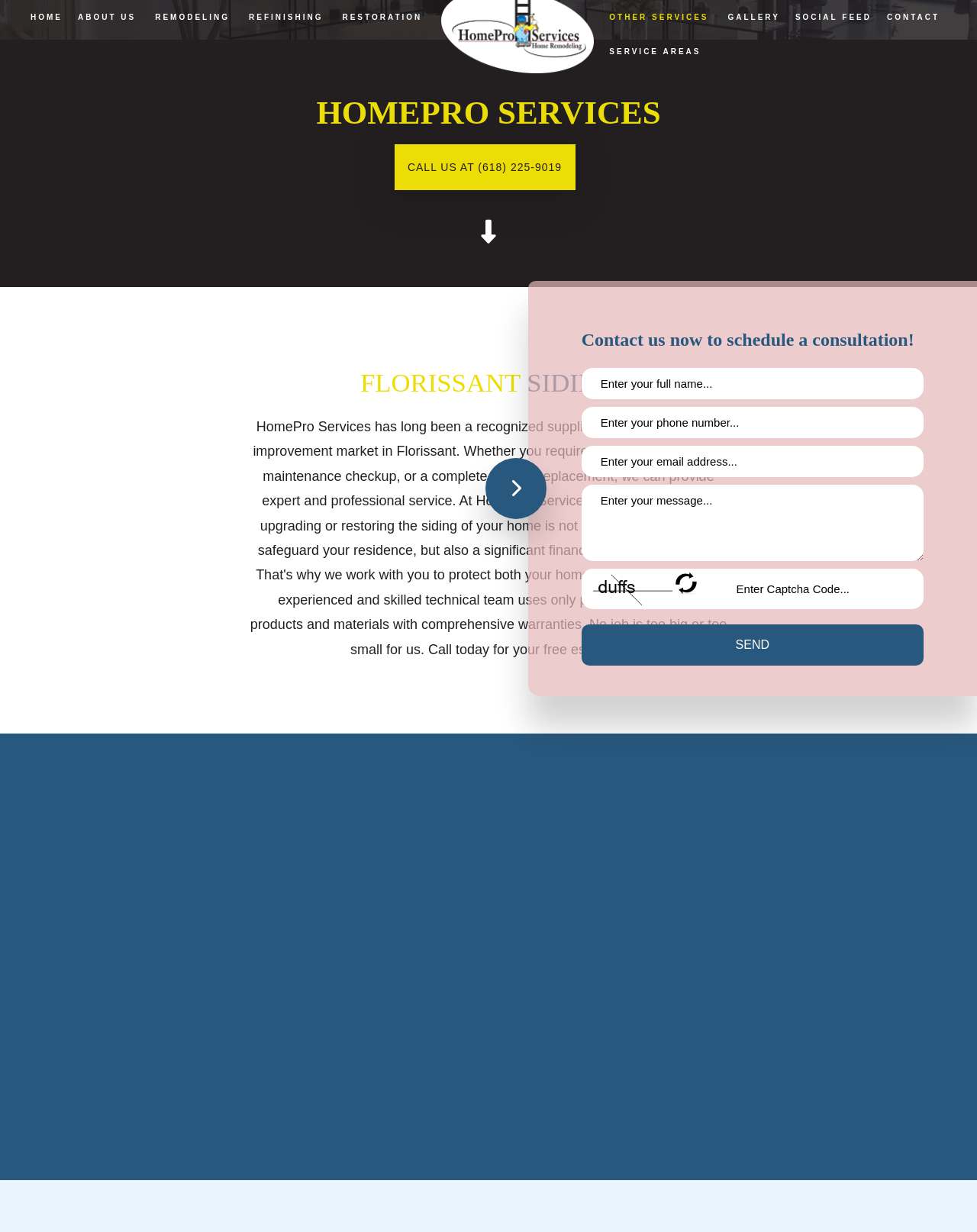Using the element description Doors & Windows, predict the bounding box coordinates for the UI element. Provide the coordinates in (top-left x, top-left y, bottom-right x, bottom-right y) format with values ranging from 0 to 1.

[0.613, 0.112, 0.734, 0.139]